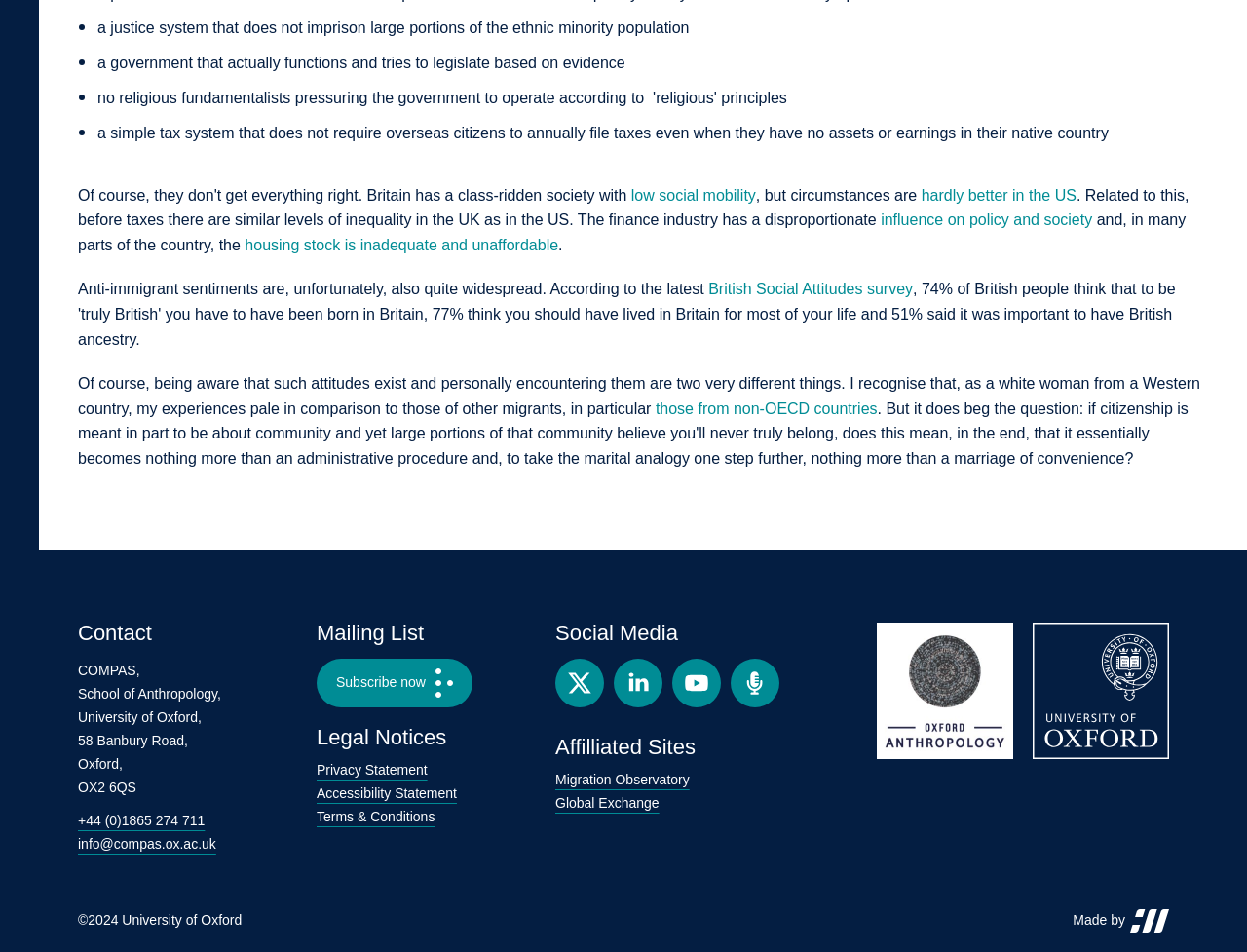What is the name of the school mentioned?
Refer to the image and give a detailed response to the question.

I found the answer by looking at the contact information section, where it mentions 'School of Anthropology, University of Oxford'.